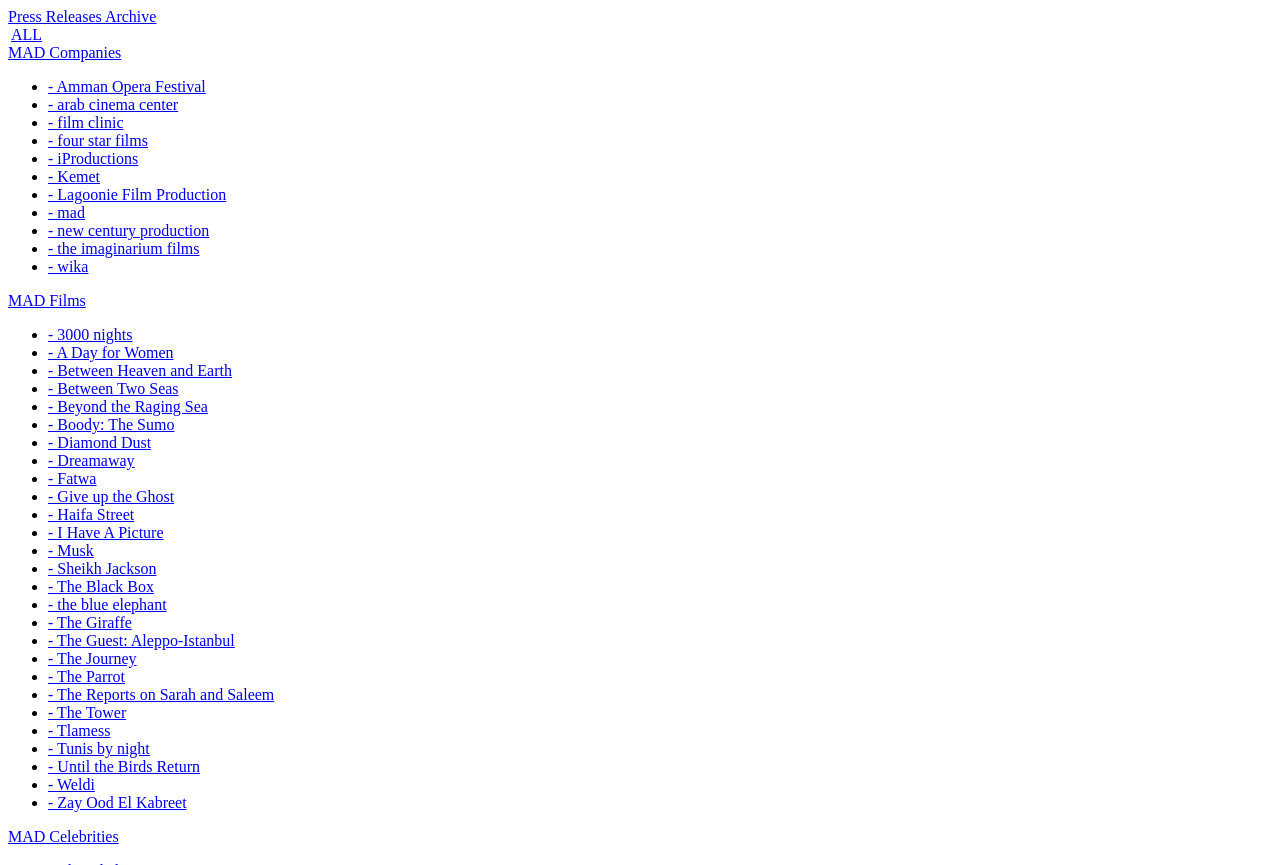Indicate the bounding box coordinates of the element that must be clicked to execute the instruction: "Learn about MAD Films". The coordinates should be given as four float numbers between 0 and 1, i.e., [left, top, right, bottom].

[0.006, 0.338, 0.067, 0.357]